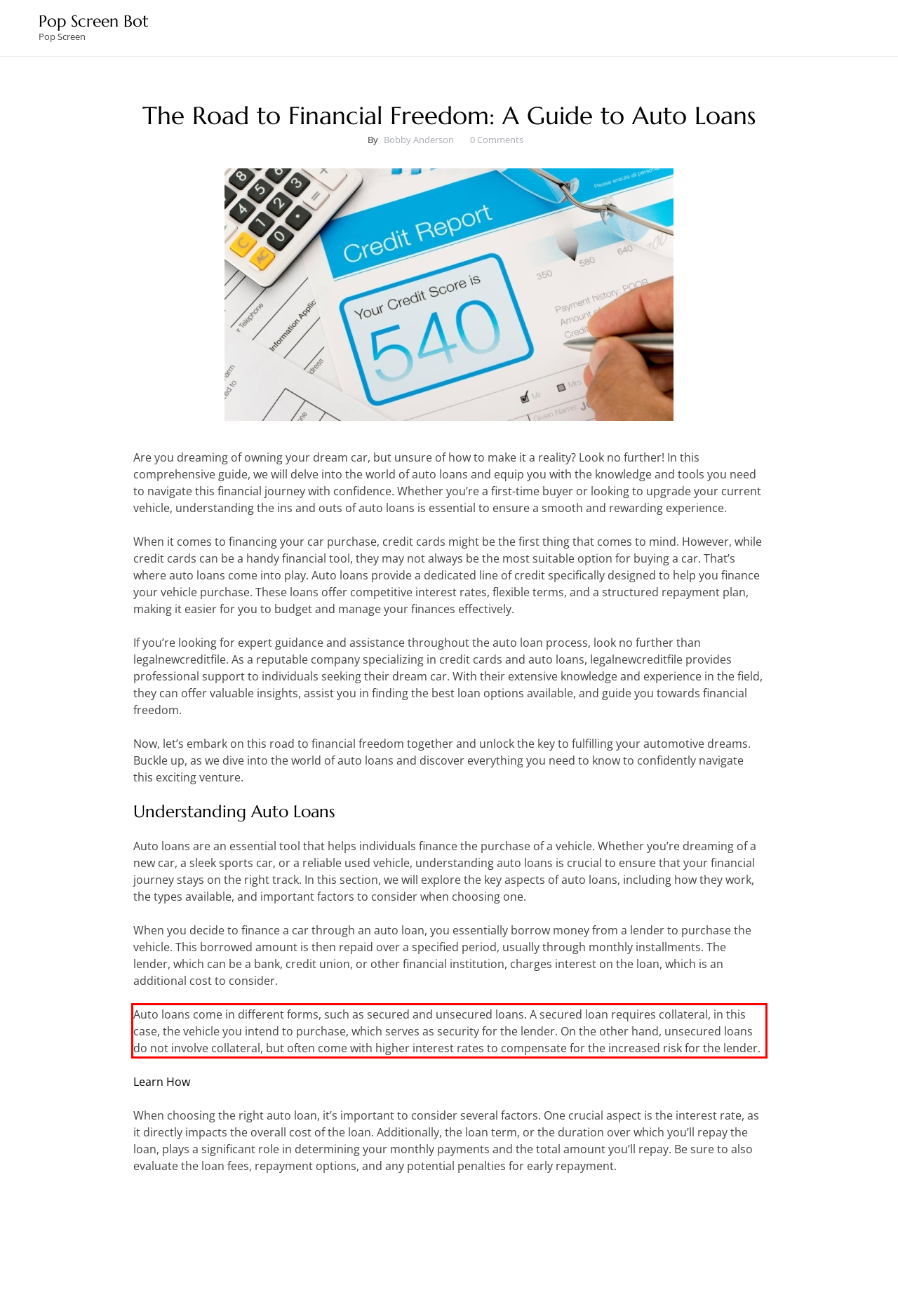Given a screenshot of a webpage, identify the red bounding box and perform OCR to recognize the text within that box.

Auto loans come in different forms, such as secured and unsecured loans. A secured loan requires collateral, in this case, the vehicle you intend to purchase, which serves as security for the lender. On the other hand, unsecured loans do not involve collateral, but often come with higher interest rates to compensate for the increased risk for the lender.